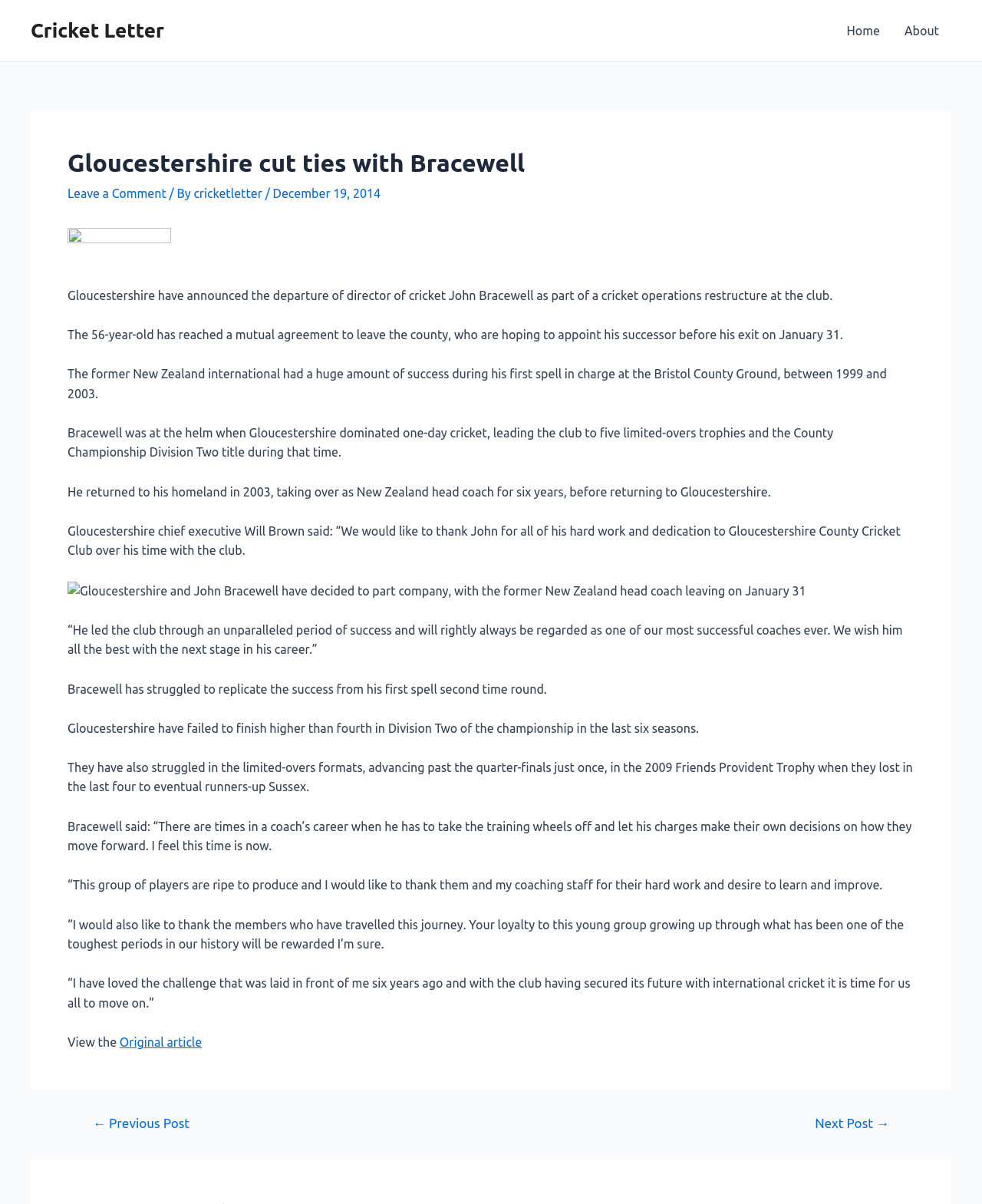Can you pinpoint the bounding box coordinates for the clickable element required for this instruction: "View posts in Business category"? The coordinates should be four float numbers between 0 and 1, i.e., [left, top, right, bottom].

None